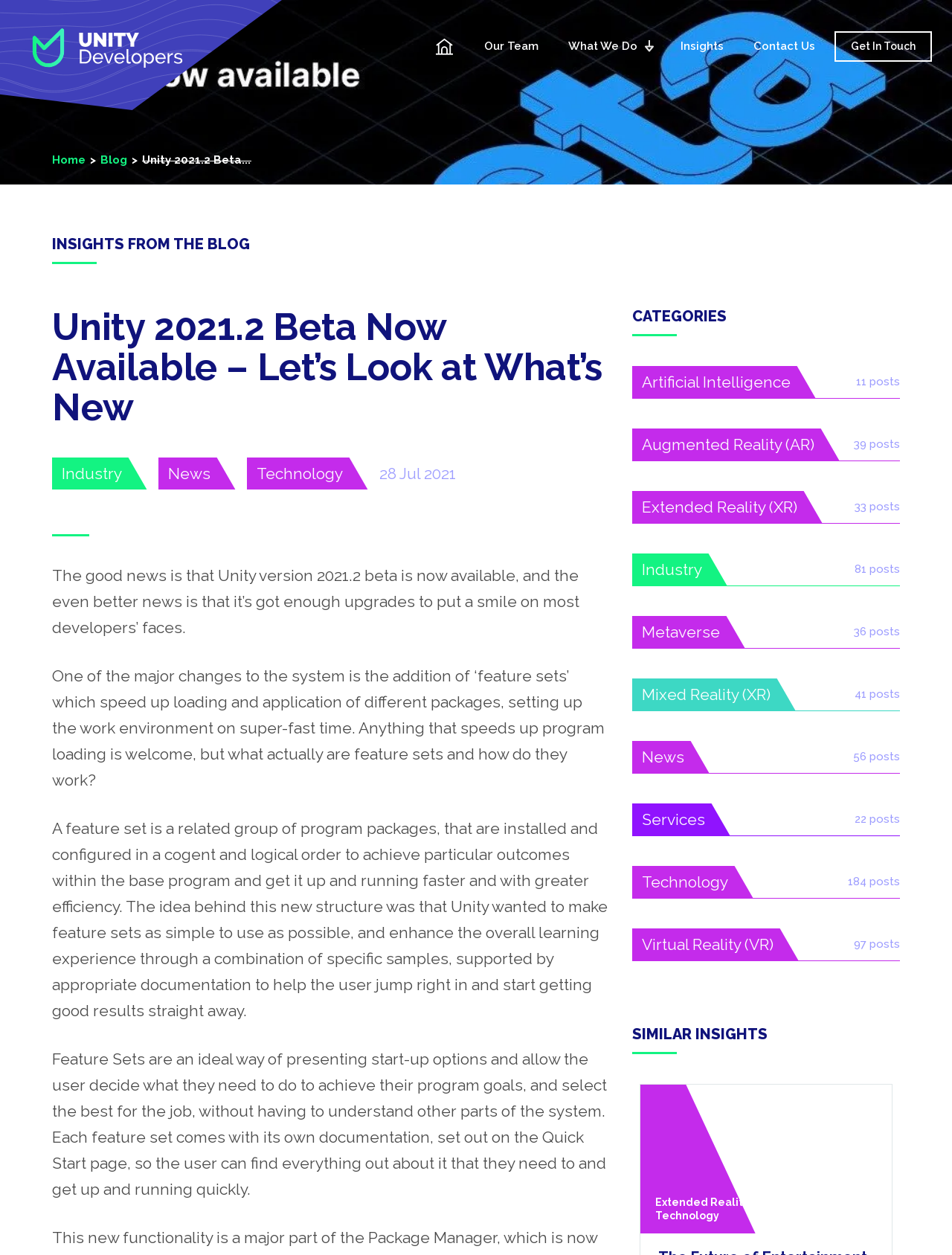Explain in detail what is displayed on the webpage.

This webpage appears to be a blog or news article page from a Unity Developers website. At the top, there is a logo and a navigation menu with links to "Home", "Our Team", "What We Do", "Insights", and "Contact Us". Below the navigation menu, there is a heading "INSIGHTS FROM THE BLOG" followed by a blog post titled "Unity 2021.2 Beta Now Available – Let’s Look at What’s New".

The blog post discusses the new features of Unity 2021.2 beta, specifically the addition of "feature sets" which speed up loading and application of different packages. The article explains what feature sets are, how they work, and their benefits. The text is divided into several paragraphs, with a date "28 Jul 2021" mentioned at the top.

On the right side of the page, there are links to different categories, including "Industry", "News", "Technology", and others, each with a number of posts associated with it. Below the categories, there is a heading "SIMILAR INSIGHTS" followed by a link to a related article.

At the bottom of the page, there is a footer with links to "Get In Touch" and other pages, including "Home" and "Blog". Overall, the page has a clean and organized layout, with a focus on presenting information about Unity development and related news.